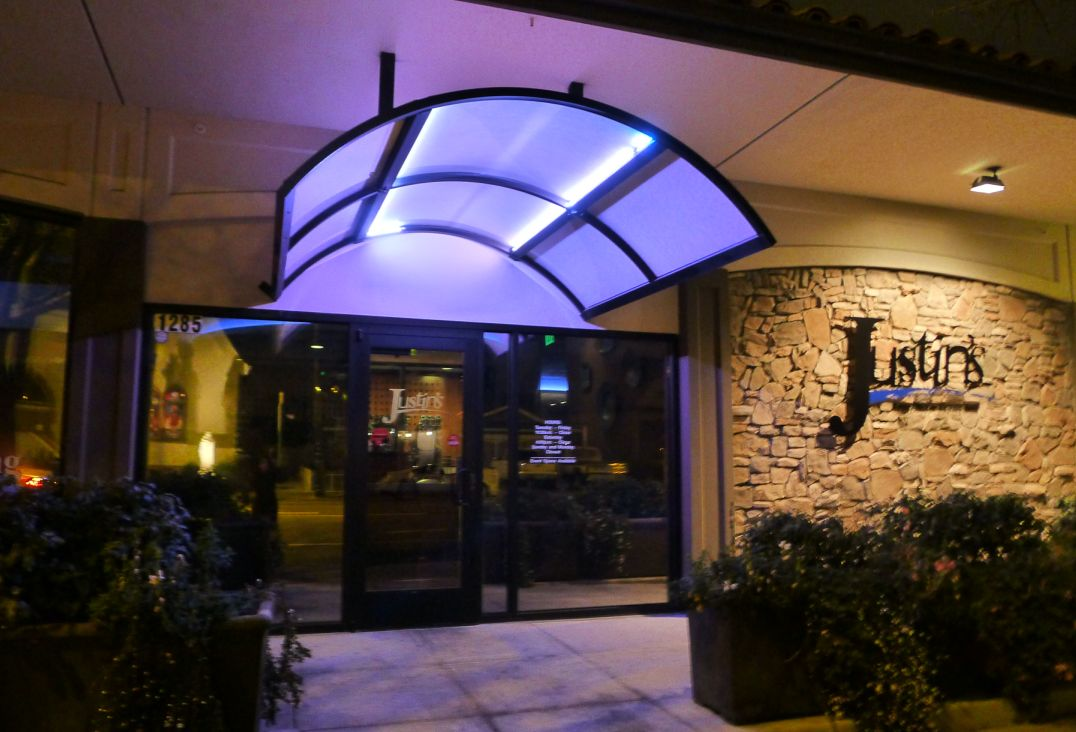What color is the lighting on the awning?
Refer to the image and provide a one-word or short phrase answer.

Soft blue